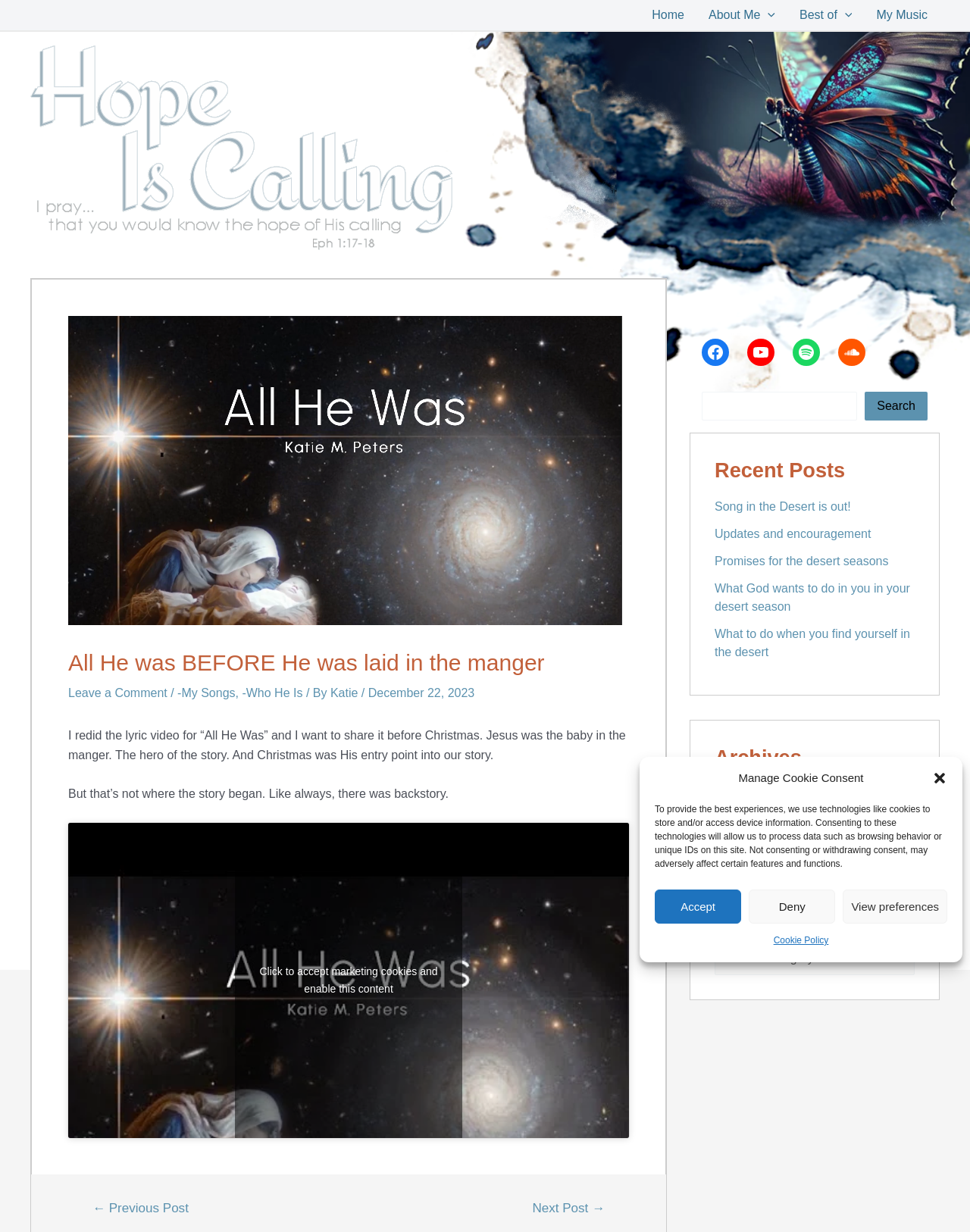Using the webpage screenshot, find the UI element described by My Music. Provide the bounding box coordinates in the format (top-left x, top-left y, bottom-right x, bottom-right y), ensuring all values are floating point numbers between 0 and 1.

[0.891, 0.0, 0.969, 0.025]